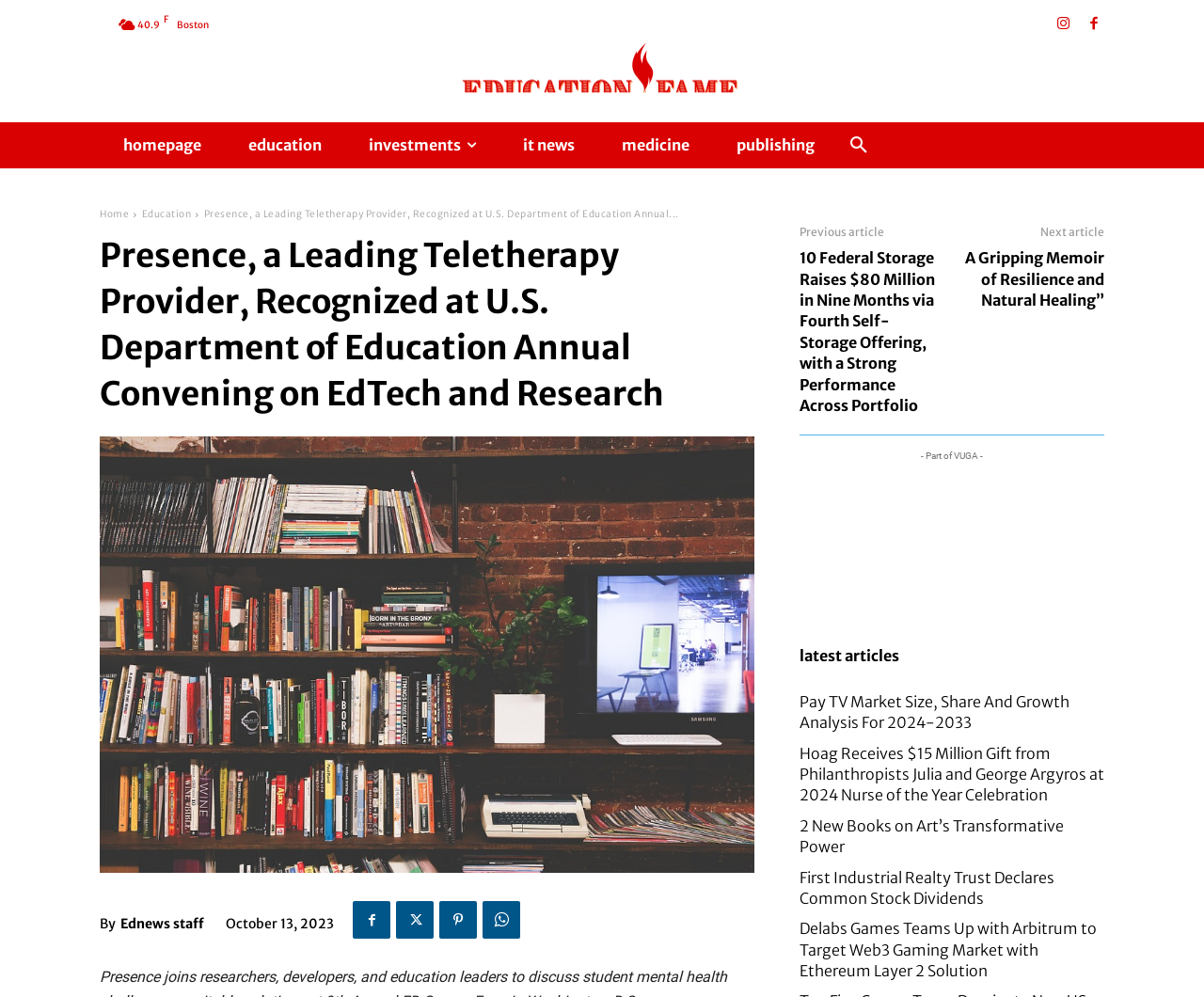Find the bounding box of the UI element described as follows: "Iowa".

None